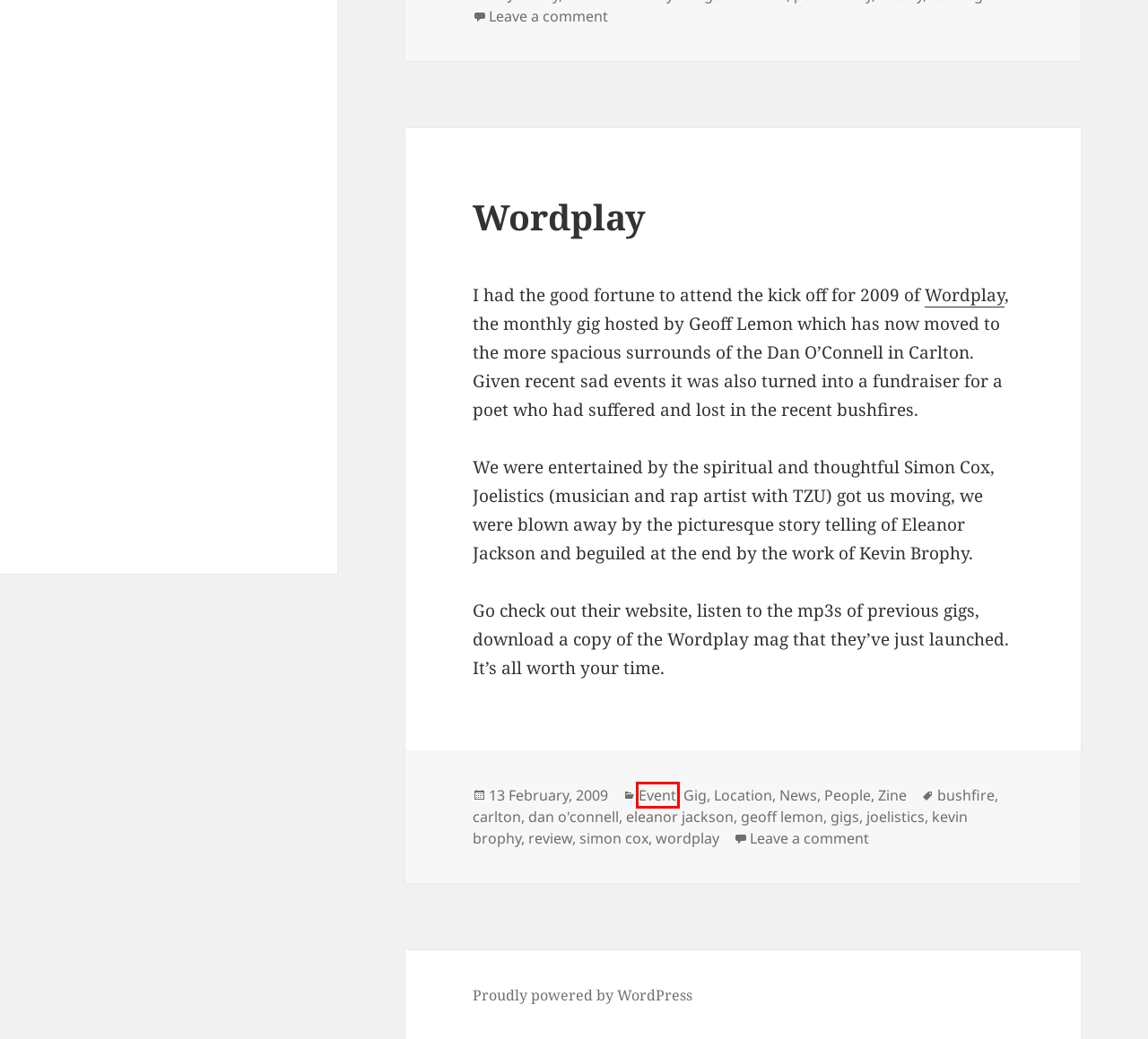Please examine the screenshot provided, which contains a red bounding box around a UI element. Select the webpage description that most accurately describes the new page displayed after clicking the highlighted element. Here are the candidates:
A. Event – Law like blog
B. joelistics – Law like blog
C. kevin brophy – Law like blog
D. eleanor jackson – Law like blog
E. People – Law like blog
F. wordplay – Law like blog
G. simon cox – Law like blog
H. review – Law like blog

A